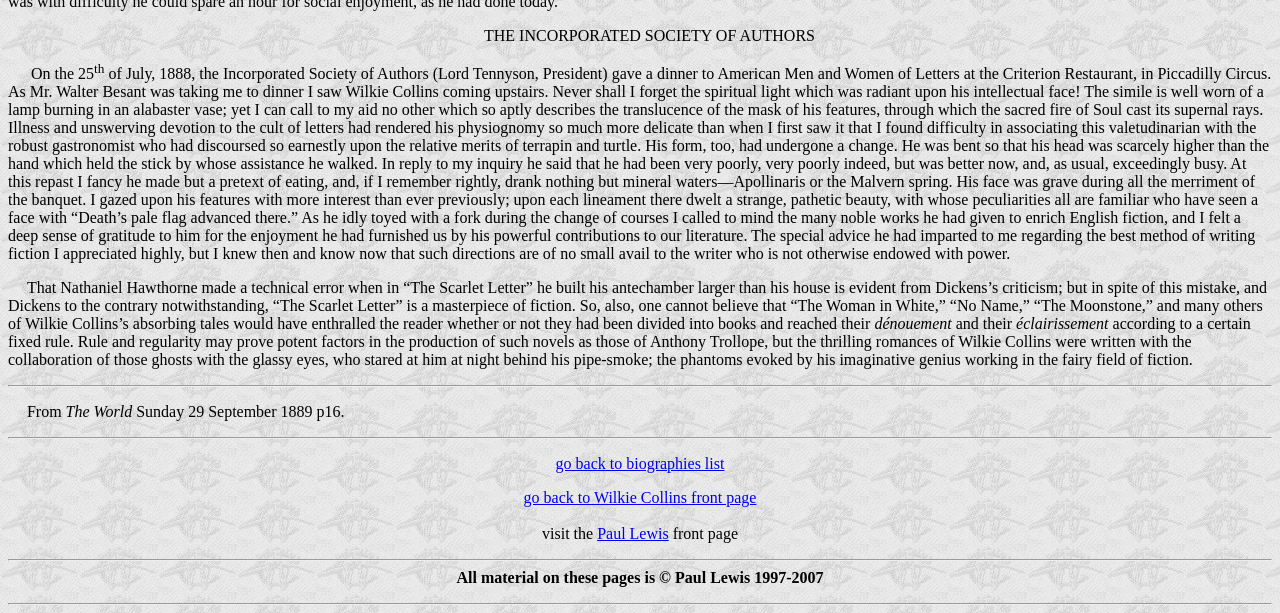Respond to the question below with a concise word or phrase:
What is the name of the publication mentioned at the bottom?

The World